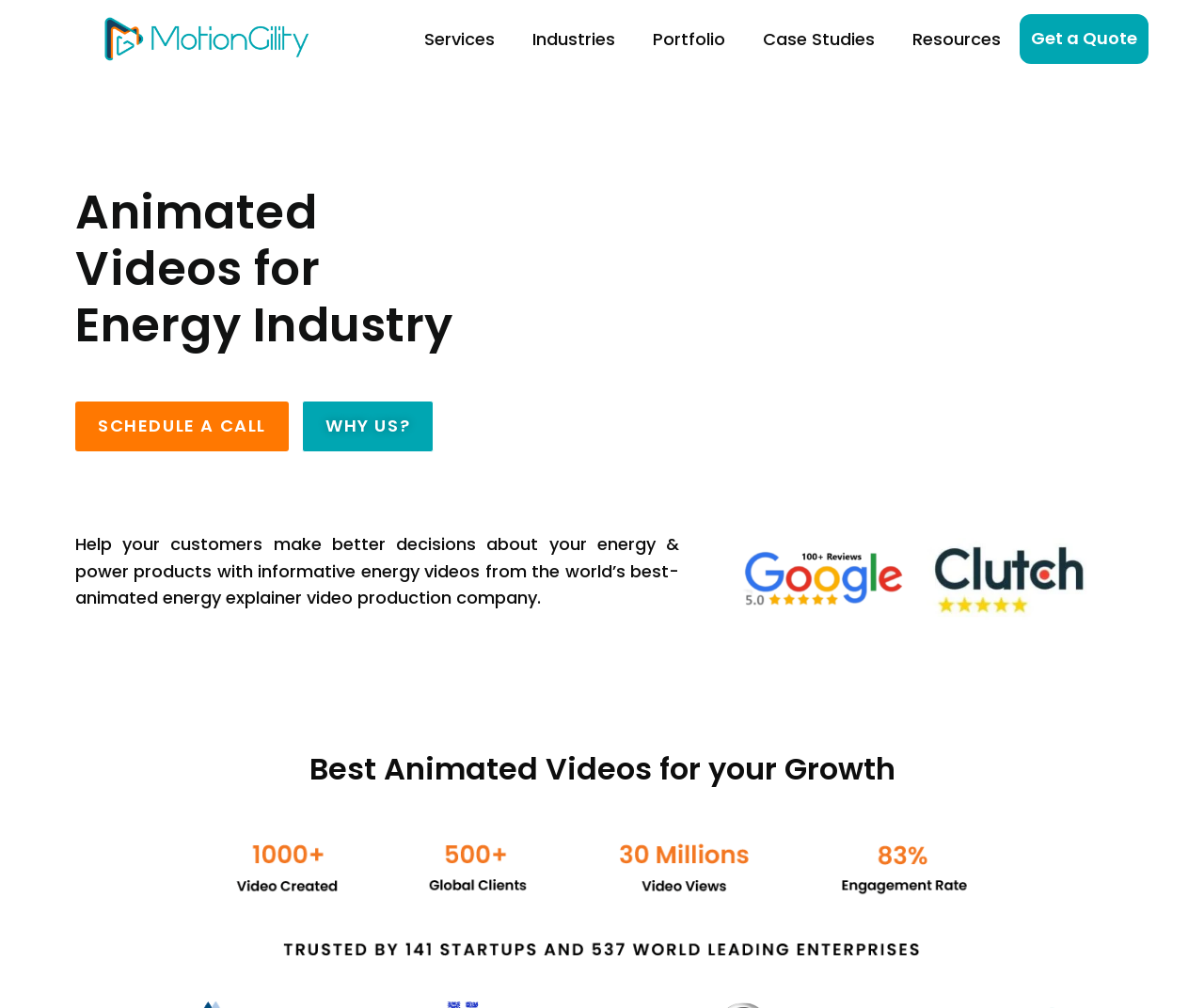What is the purpose of the animated videos?
Using the details from the image, give an elaborate explanation to answer the question.

The purpose of the animated videos can be inferred from the text on the webpage, which states that the videos can 'Help your customers make better decisions about your energy & power products'. This text is located below the heading 'Animated Videos for Energy Industry'.